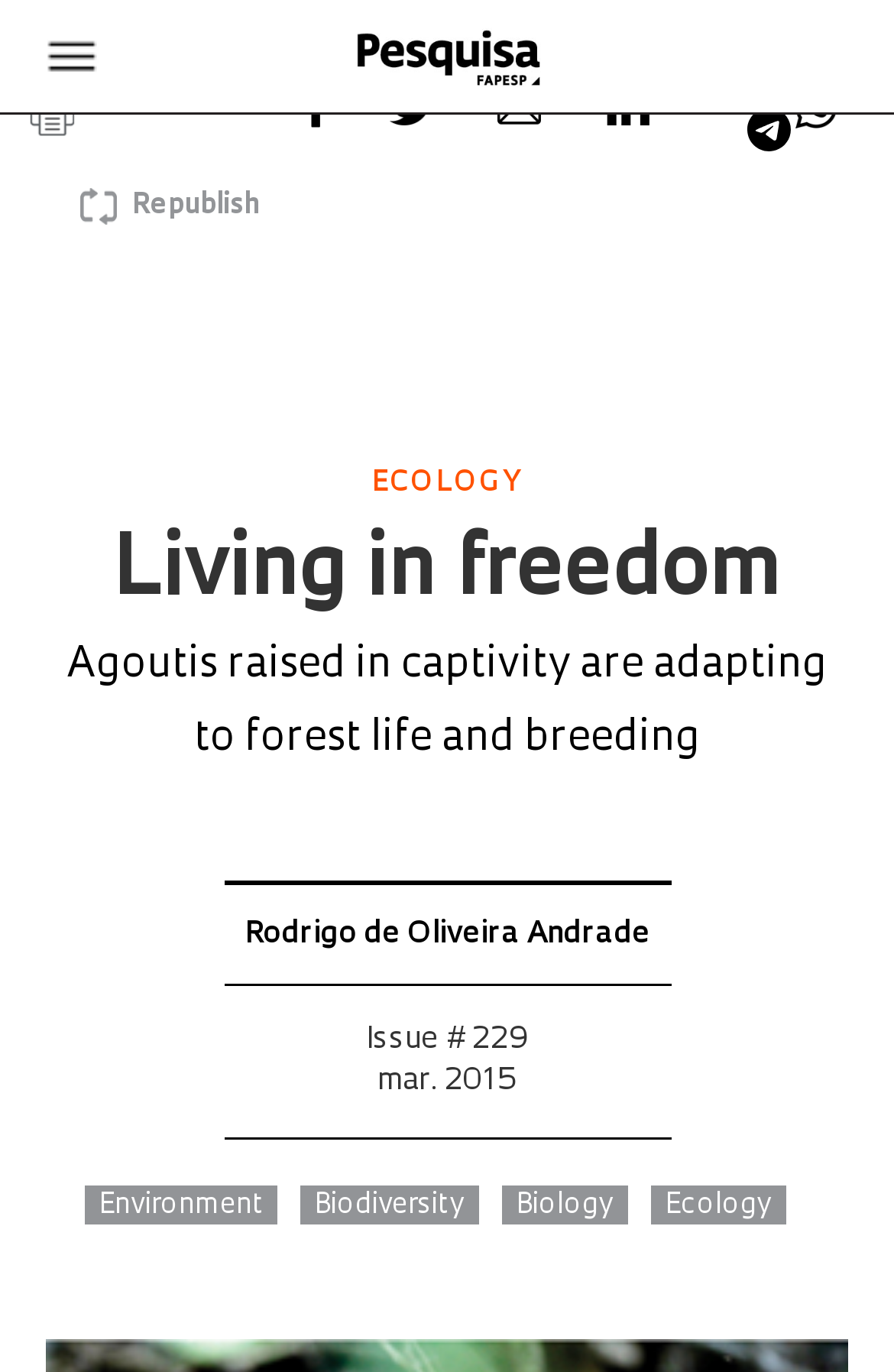Provide a short answer to the following question with just one word or phrase: How many social media platforms can you share this article on?

5